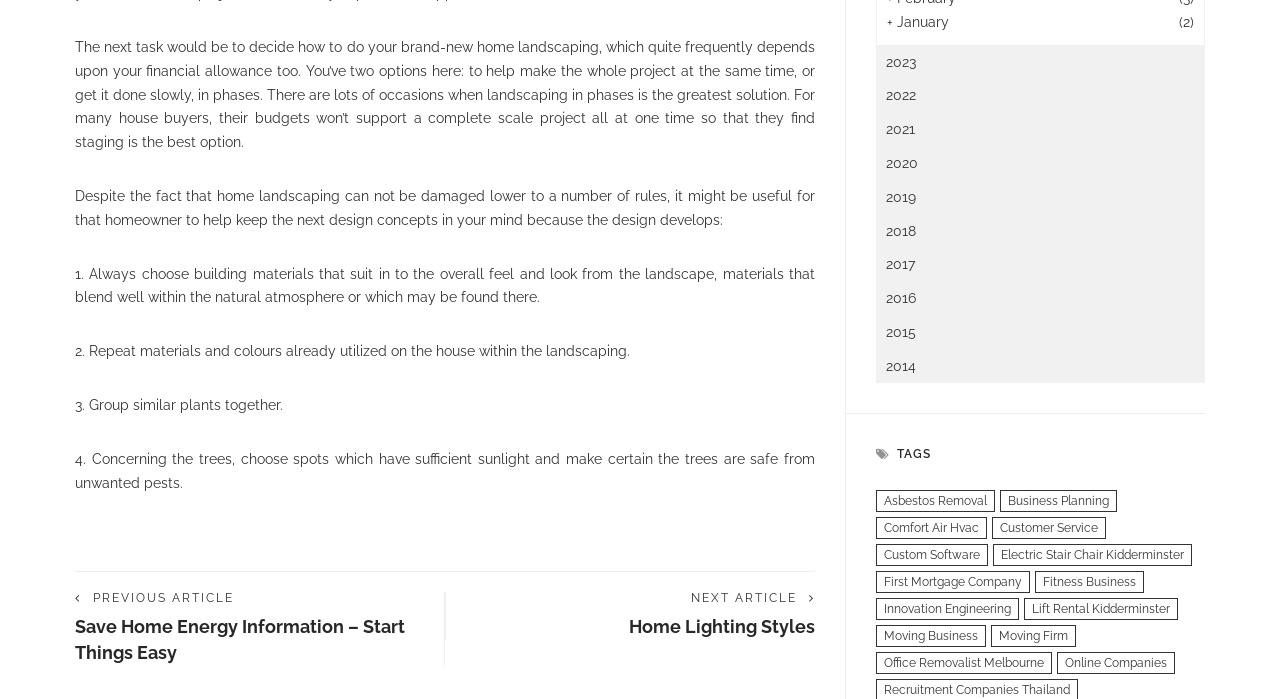Using the format (top-left x, top-left y, bottom-right x, bottom-right y), provide the bounding box coordinates for the described UI element. All values should be floating point numbers between 0 and 1: Innovation Engineering

[0.684, 0.855, 0.796, 0.887]